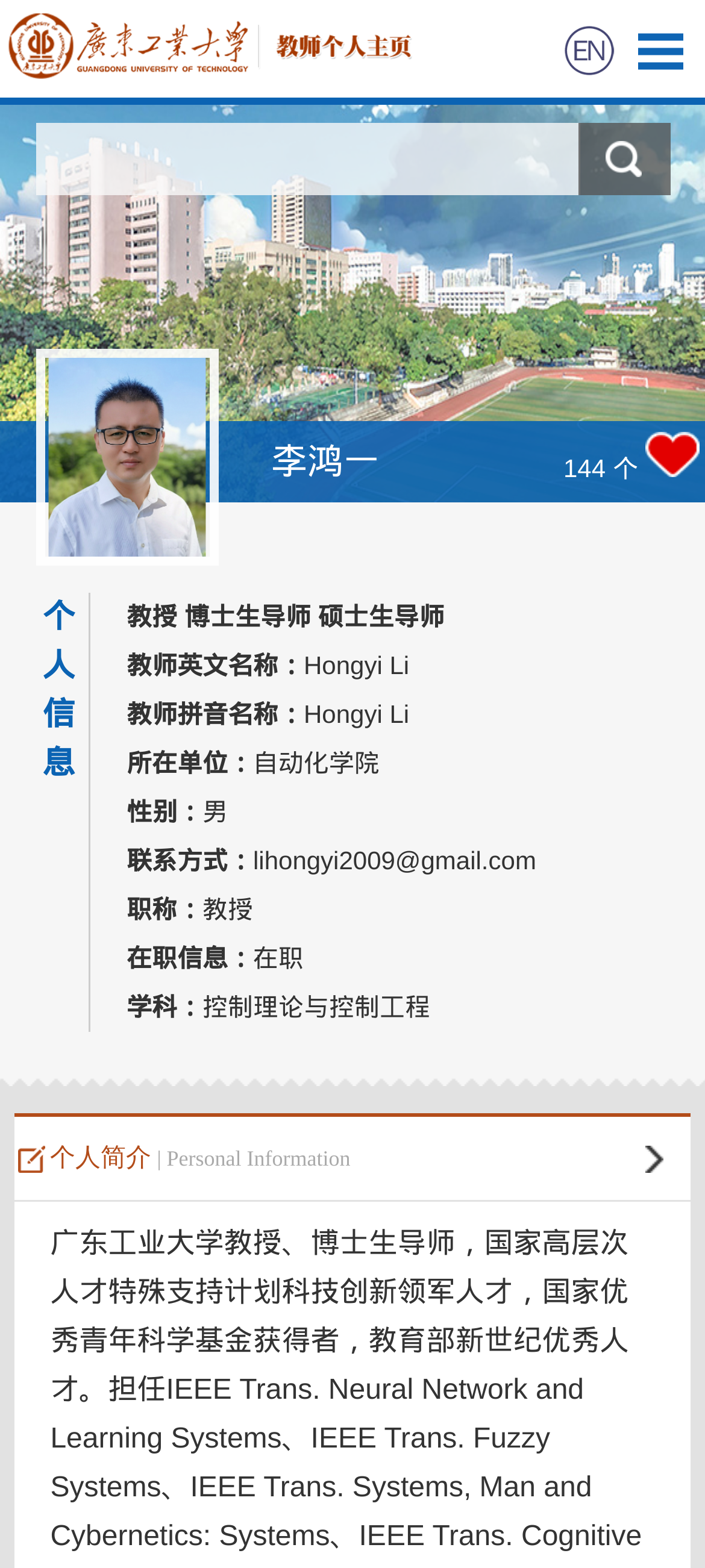Please provide a brief answer to the following inquiry using a single word or phrase:
How many links are there in the navigation menu?

8